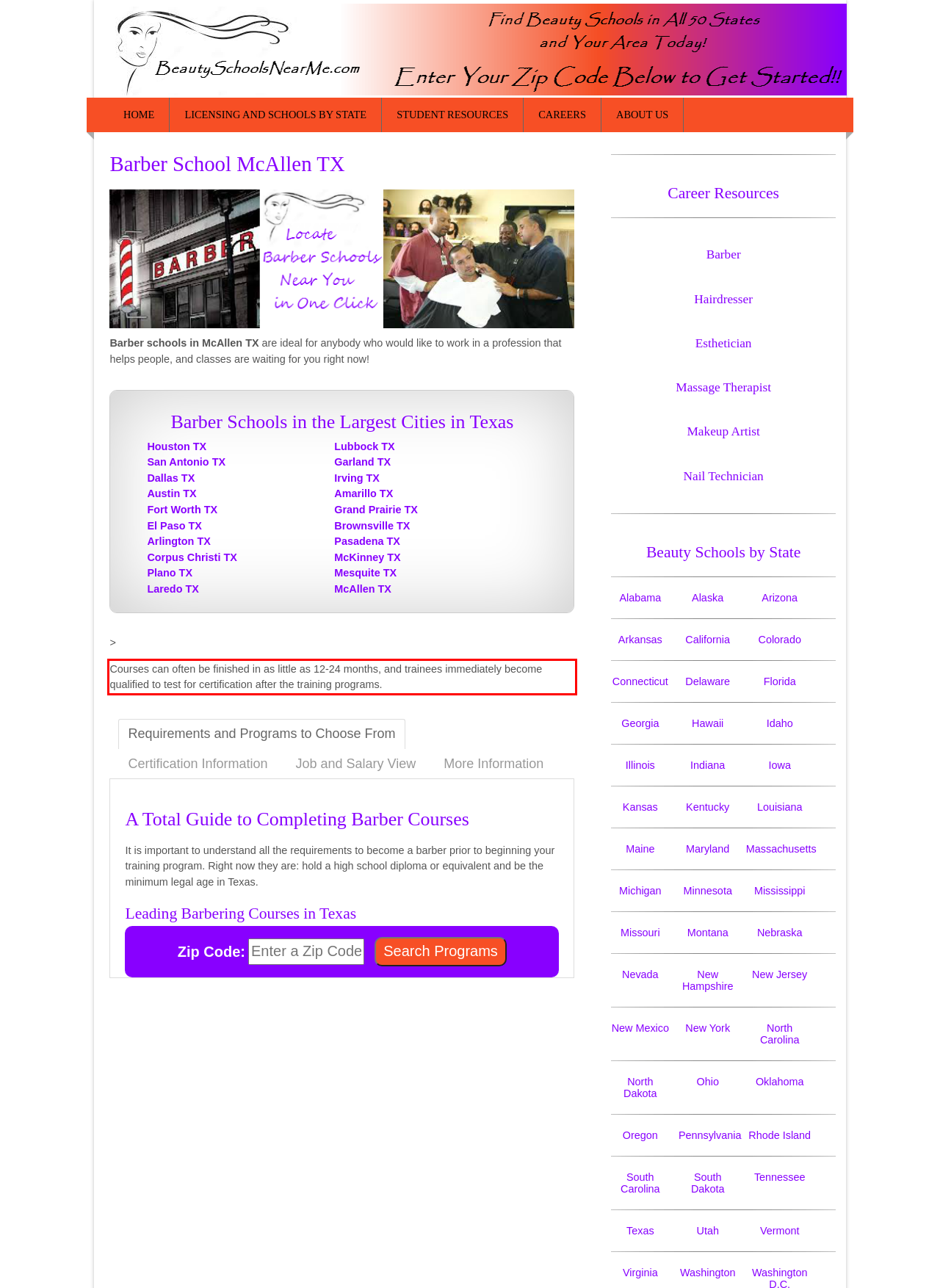Please examine the screenshot of the webpage and read the text present within the red rectangle bounding box.

Courses can often be finished in as little as 12-24 months, and trainees immediately become qualified to test for certification after the training programs.